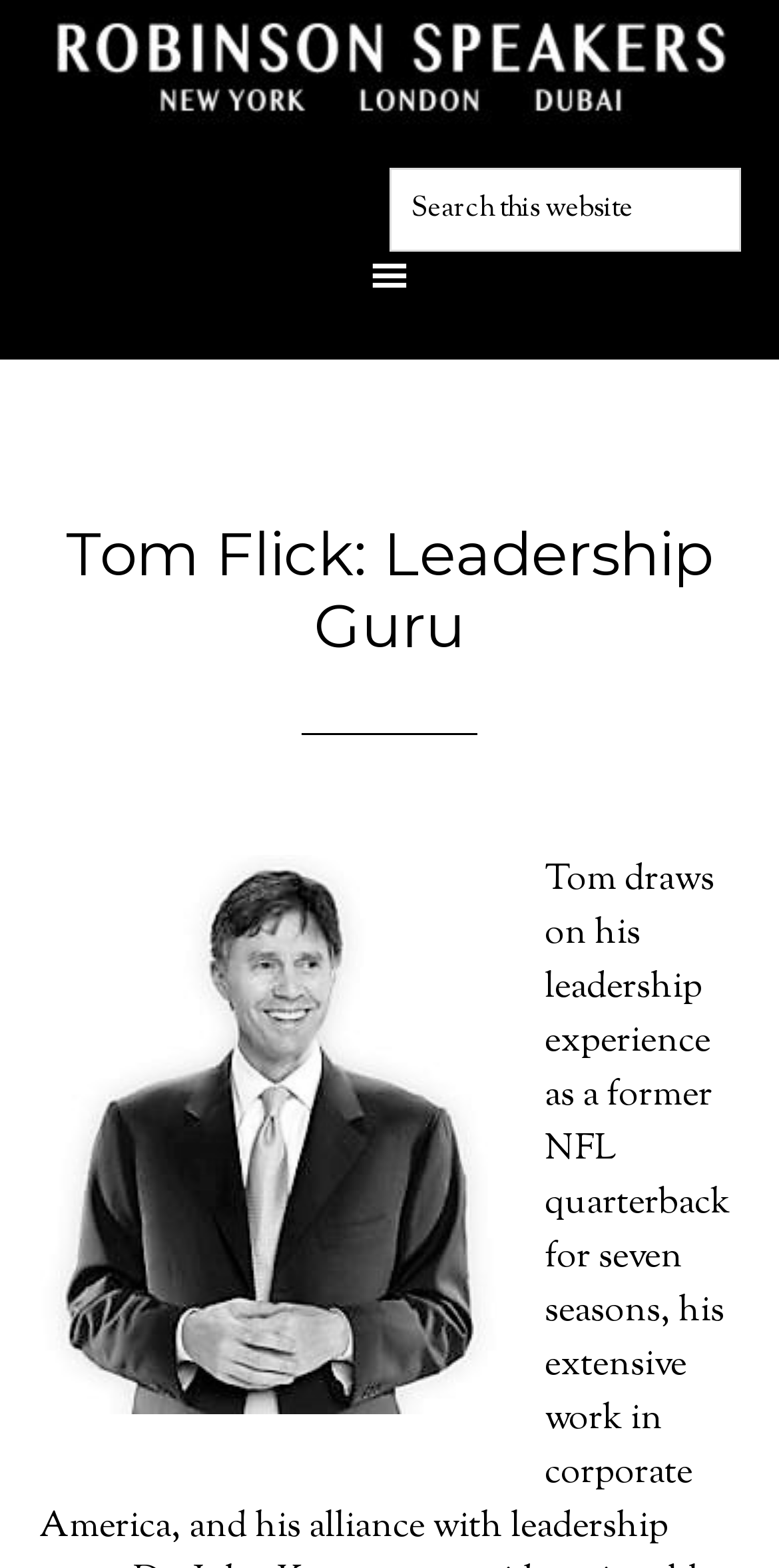Can you give a comprehensive explanation to the question given the content of the image?
What can be done with the search button?

I found the answer by looking at the search button next to the search box, which has the text 'Search'. This suggests that clicking the button will submit the search query entered in the search box and retrieve relevant results.